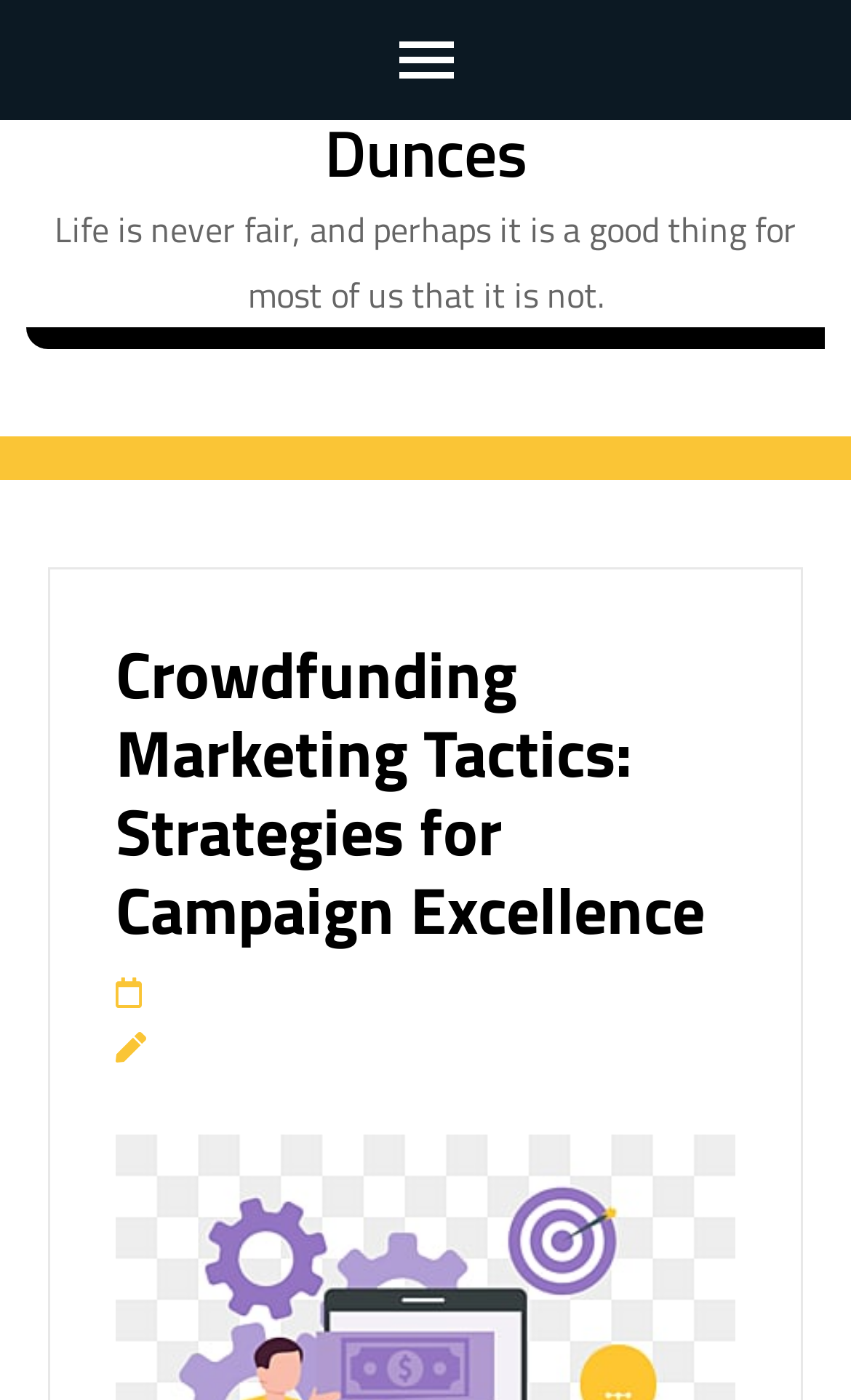Extract the bounding box coordinates of the UI element described: "Dunces". Provide the coordinates in the format [left, top, right, bottom] with values ranging from 0 to 1.

[0.381, 0.073, 0.619, 0.145]